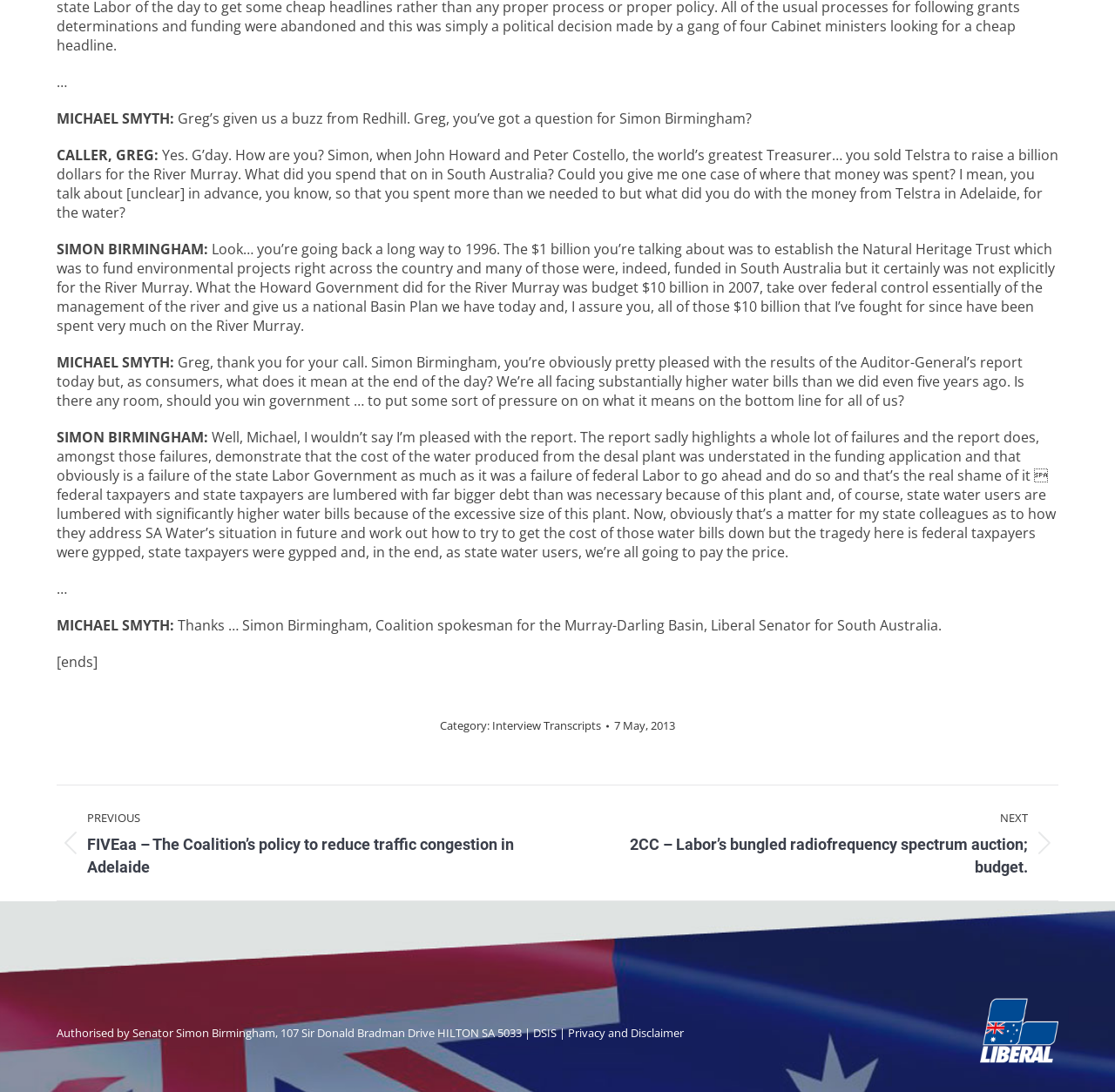What is the category of the transcript?
Answer the question in as much detail as possible.

The category of the transcript is 'Interview Transcripts', which is linked to the text 'Category: Interview Transcripts' at the bottom of the webpage.